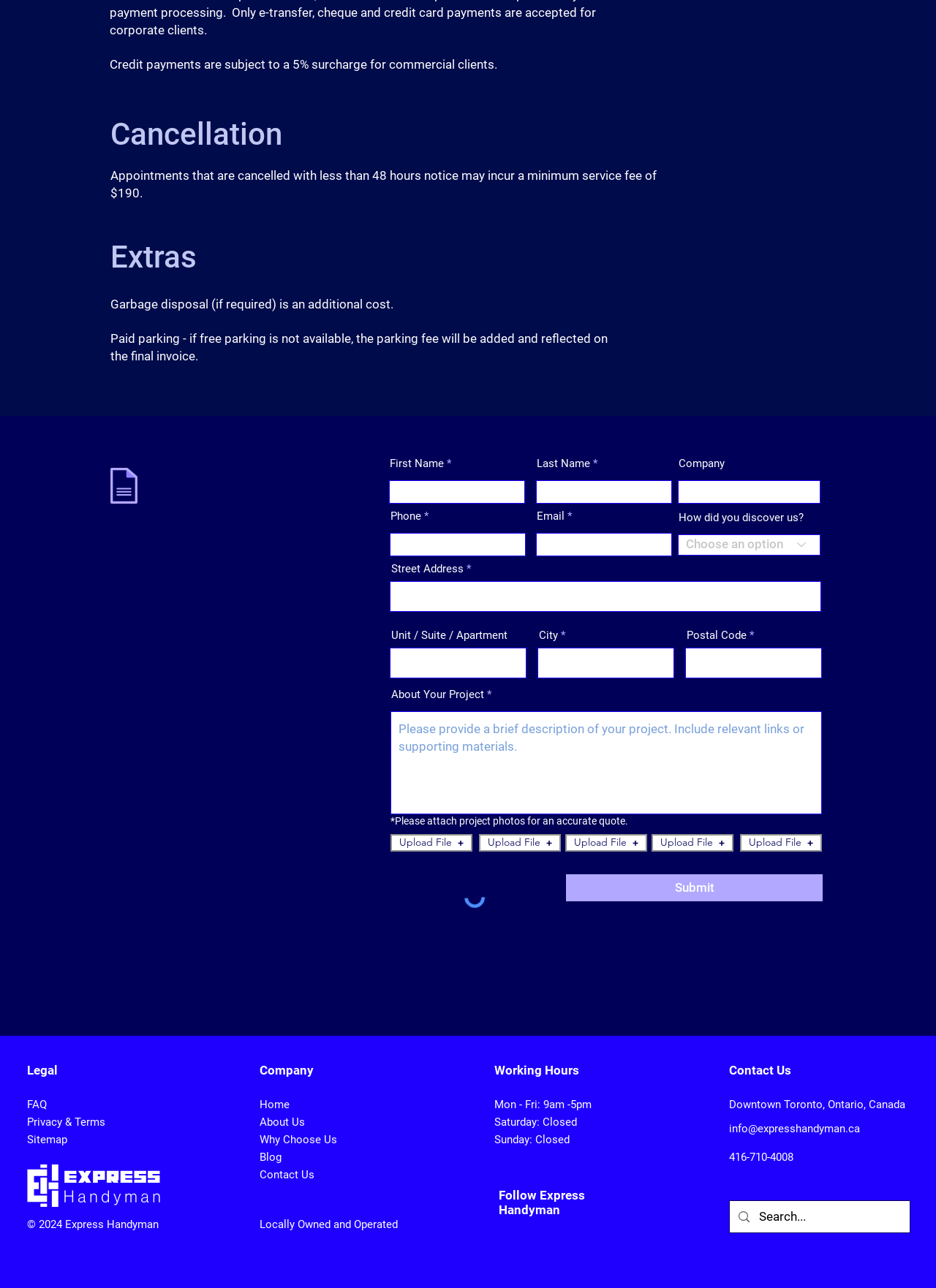What is the minimum service fee for cancelled appointments?
Answer the question in a detailed and comprehensive manner.

The minimum service fee for cancelled appointments is mentioned in the second static text element, which states 'Appointments that are cancelled with less than 48 hours notice may incur a minimum service fee of $190.'